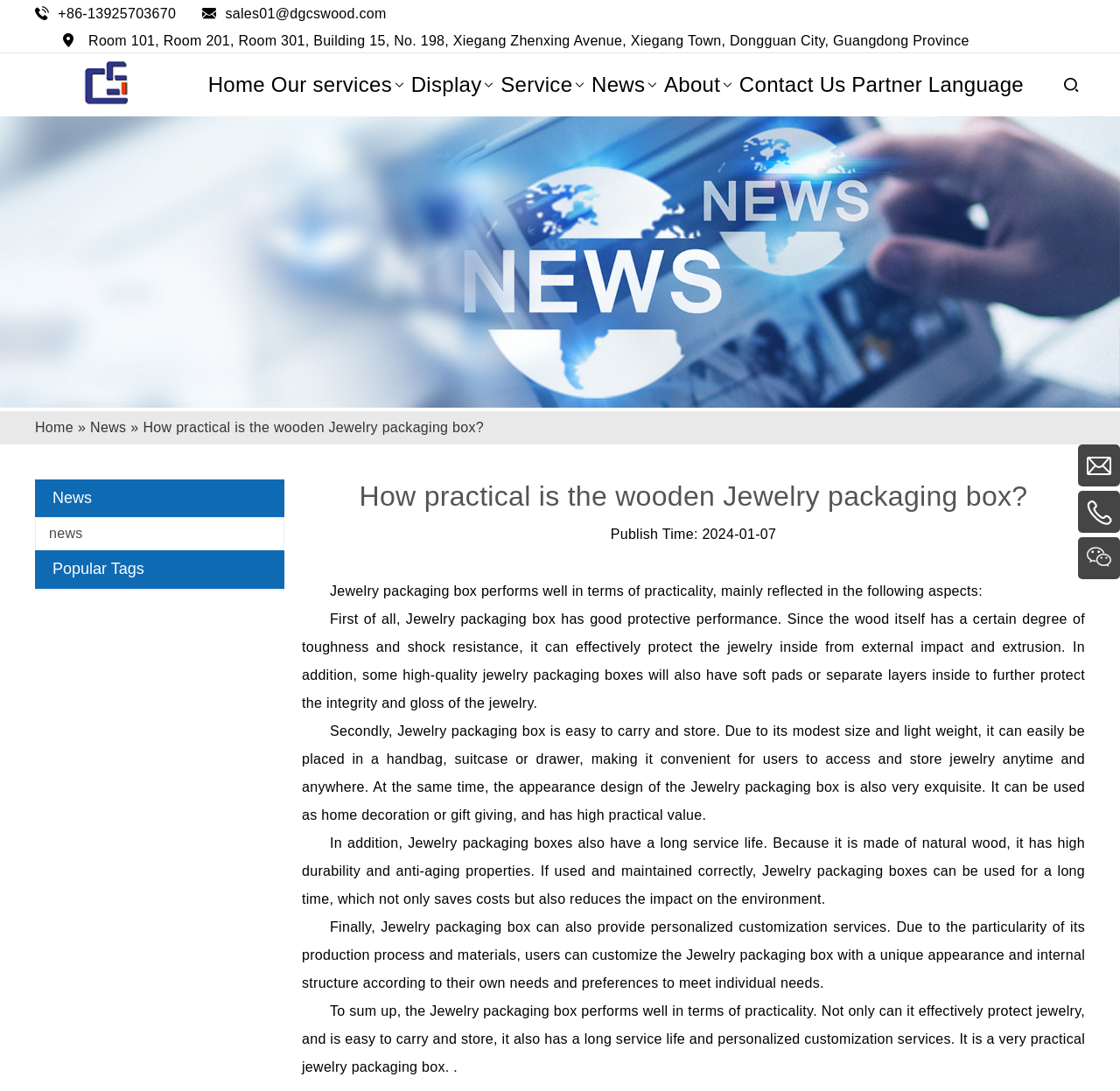Refer to the element description Home and identify the corresponding bounding box in the screenshot. Format the coordinates as (top-left x, top-left y, bottom-right x, bottom-right y) with values in the range of 0 to 1.

[0.186, 0.062, 0.237, 0.094]